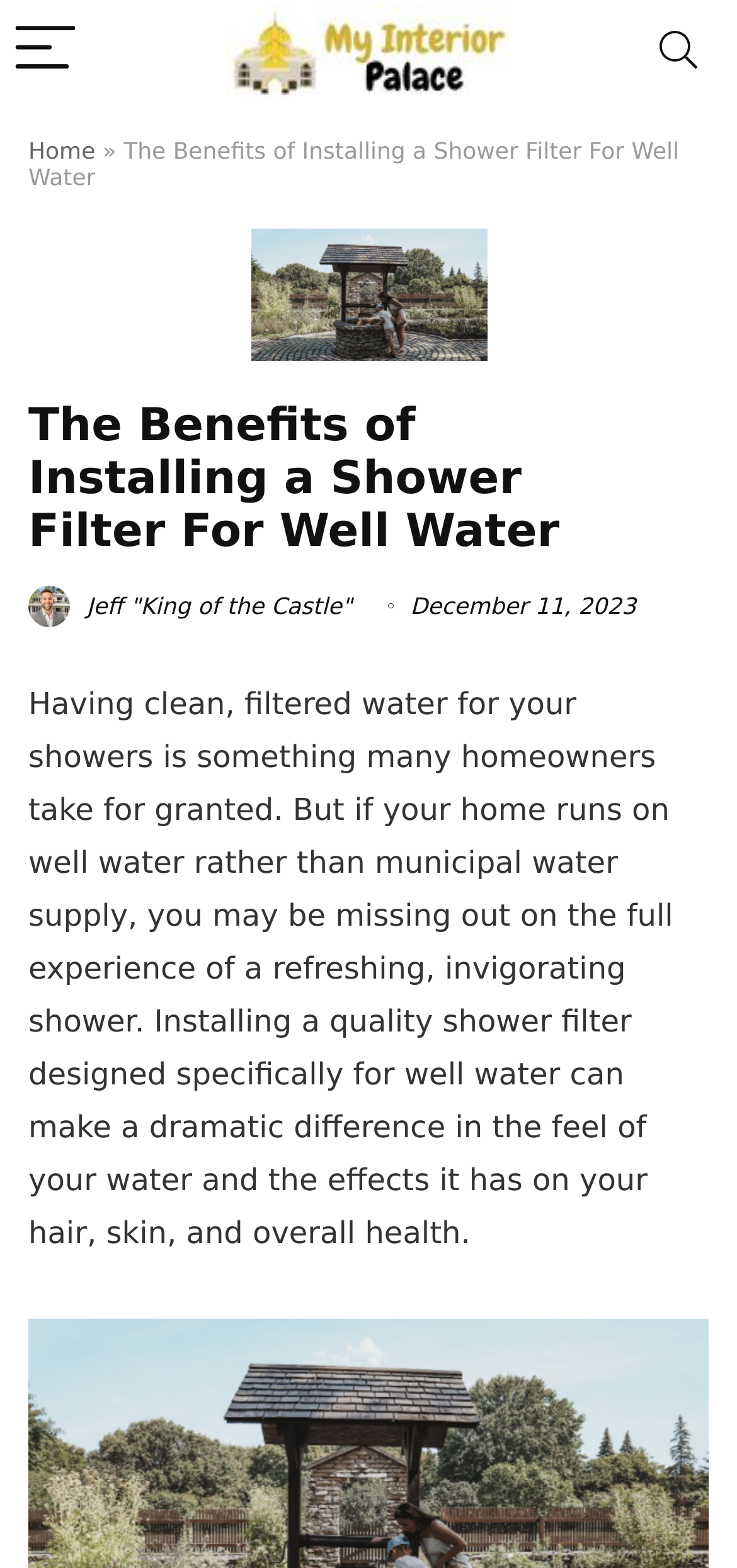Provide a one-word or short-phrase response to the question:
What is the purpose of installing a shower filter?

to have clean water